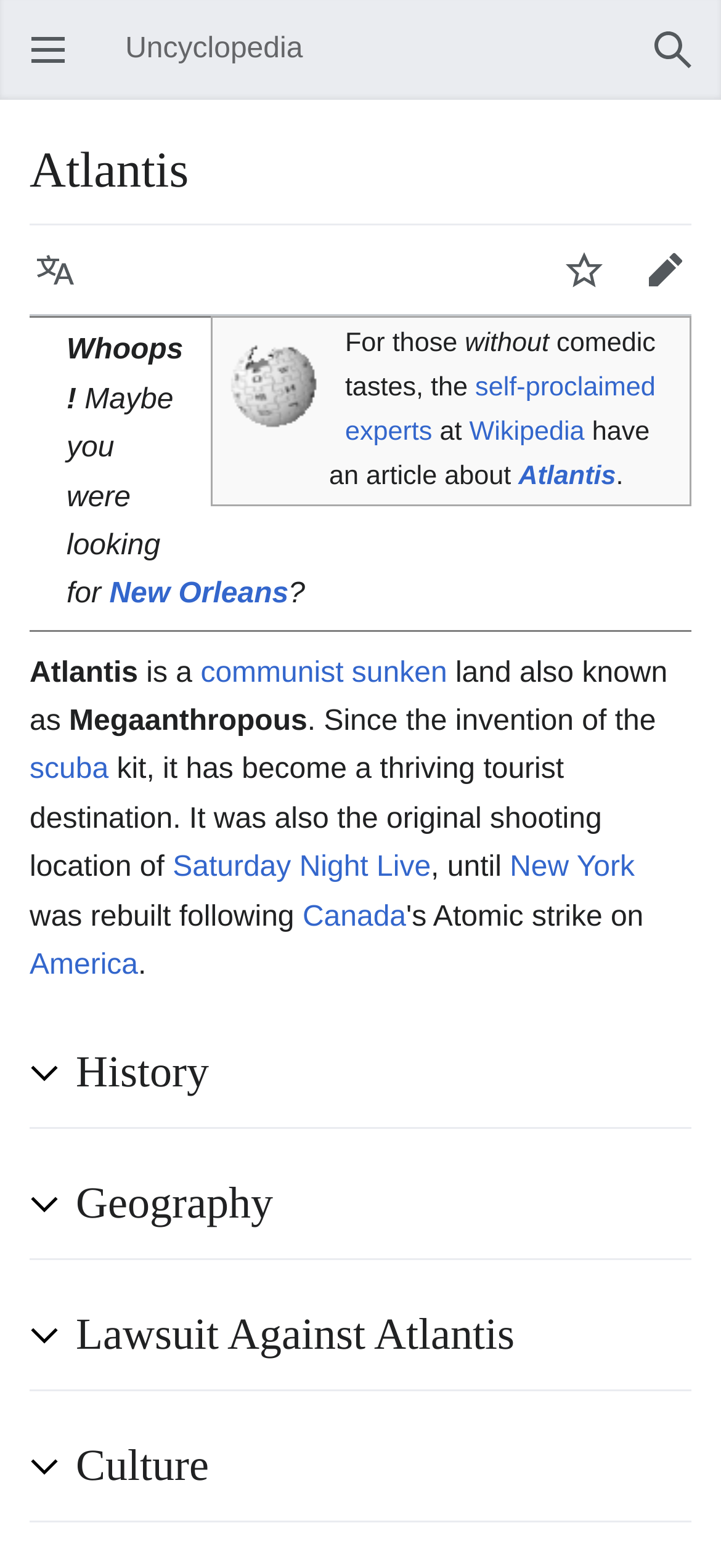Offer a detailed account of what is visible on the webpage.

The webpage is about Atlantis, a communist sunken land also known as Megaanthropous. At the top left corner, there is a button to open the main menu. Next to it, there is a navigation section with several buttons, including "Search", "Language", "Watch", and "Edit". 

Below the navigation section, there is a heading that reads "Atlantis". On the right side of the page, there is an image of a logo, accompanied by some text that mentions Wikipedia and an article about Atlantis. 

The main content of the page starts with a "Whoops!" message, followed by a suggestion that the user might be looking for New Orleans instead. The text then describes Atlantis as a communist sunken land, also known as Megaanthropous. It mentions that since the invention of the scuba kit, it has become a thriving tourist destination. 

The page also has several sections, including "History", "Geography", "Lawsuit Against Atlantis", and "Culture", each with a heading and a button to expand or collapse the content. These sections are located at the bottom half of the page, with the "History" section at the top and the "Culture" section at the bottom.